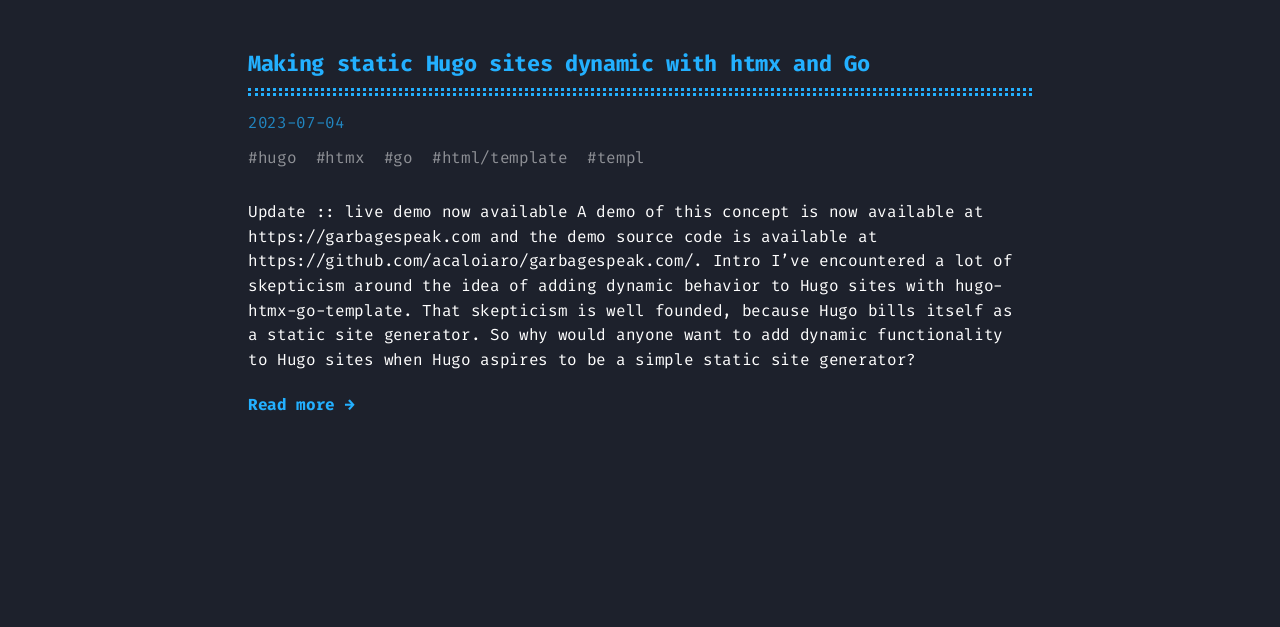Locate the UI element described by Read more → in the provided webpage screenshot. Return the bounding box coordinates in the format (top-left x, top-left y, bottom-right x, bottom-right y), ensuring all values are between 0 and 1.

[0.194, 0.626, 0.277, 0.665]